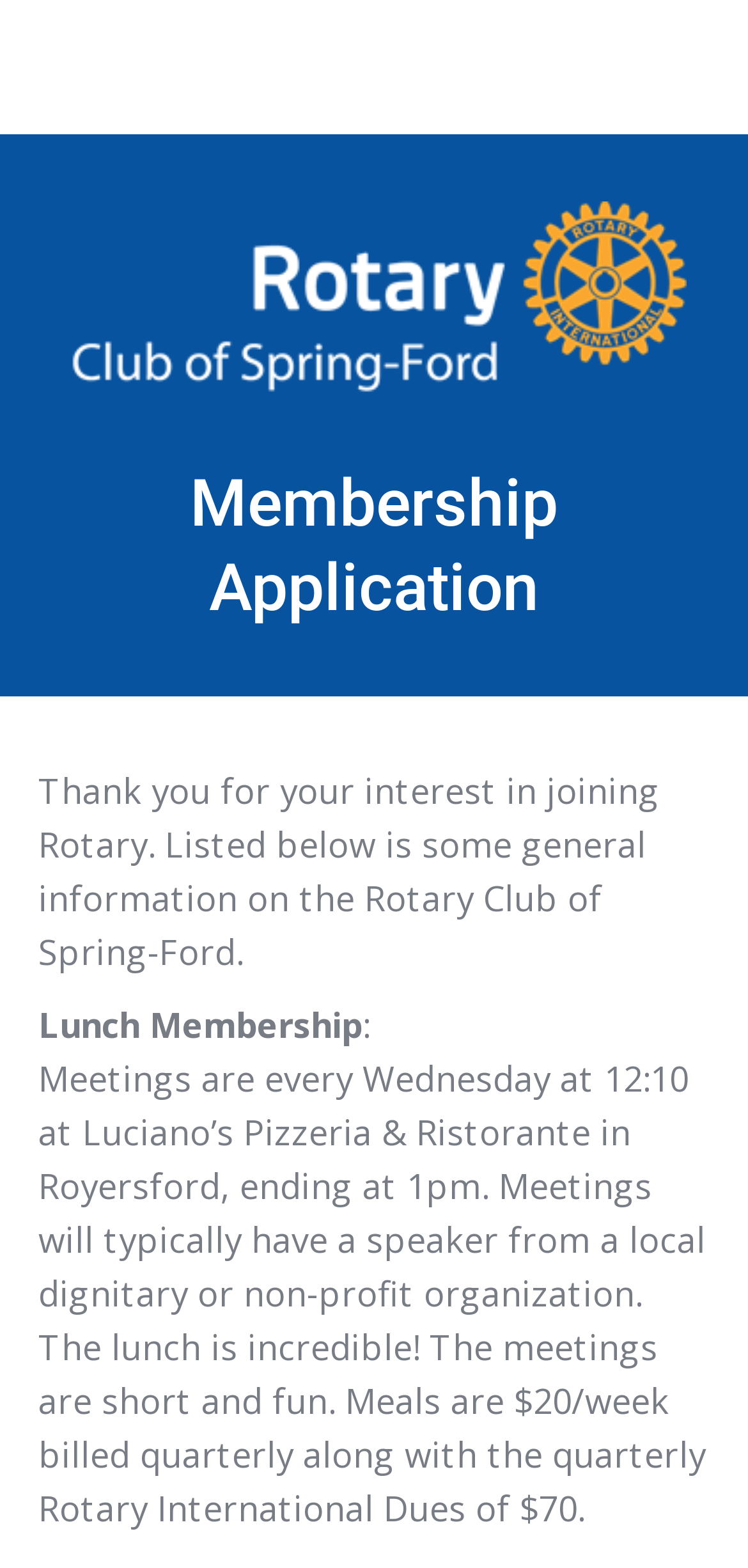What type of image is at the top of the webpage?
Please use the visual content to give a single word or phrase answer.

A figure